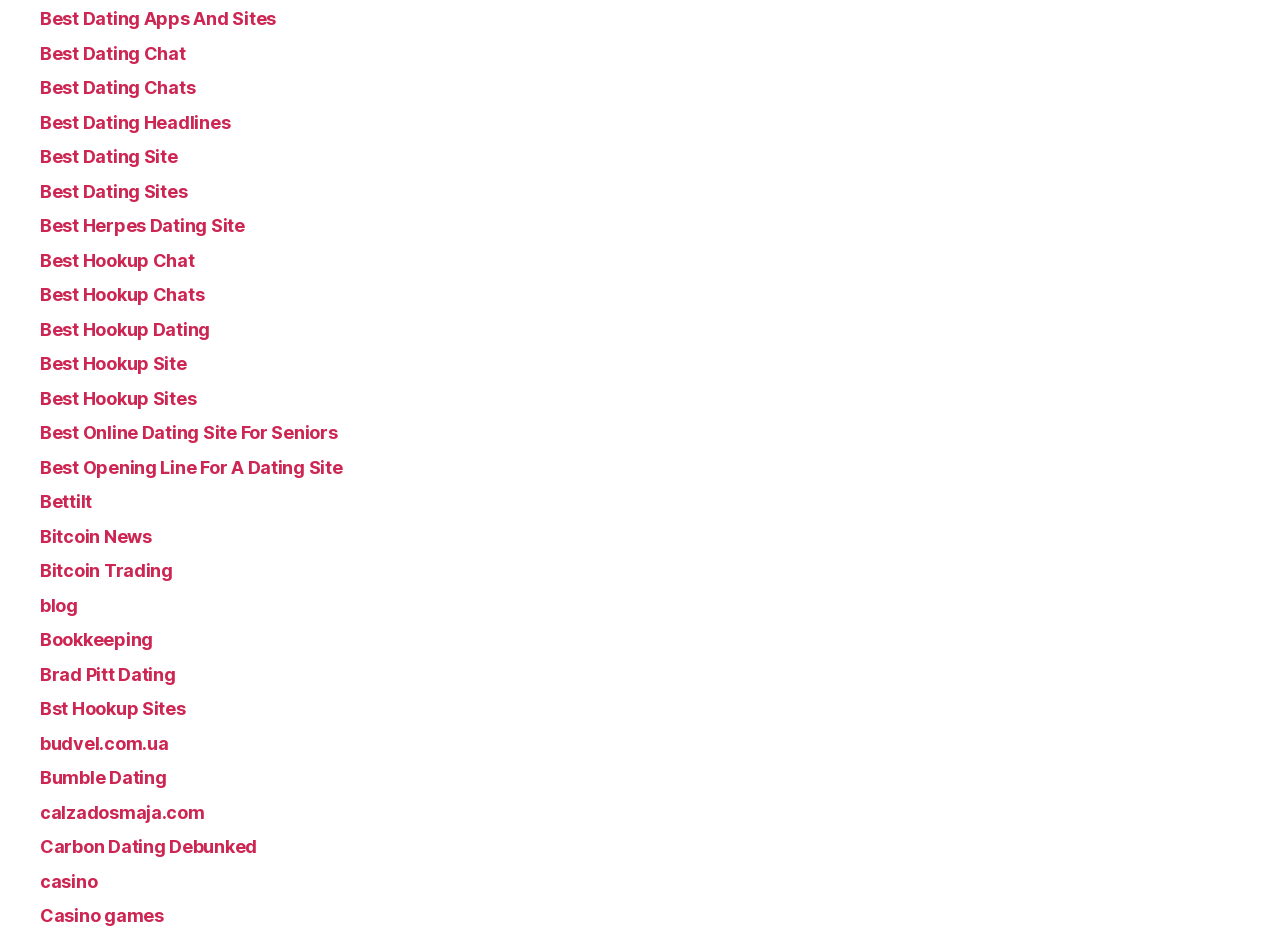Point out the bounding box coordinates of the section to click in order to follow this instruction: "Visit Best Dating Apps".

[0.031, 0.155, 0.167, 0.181]